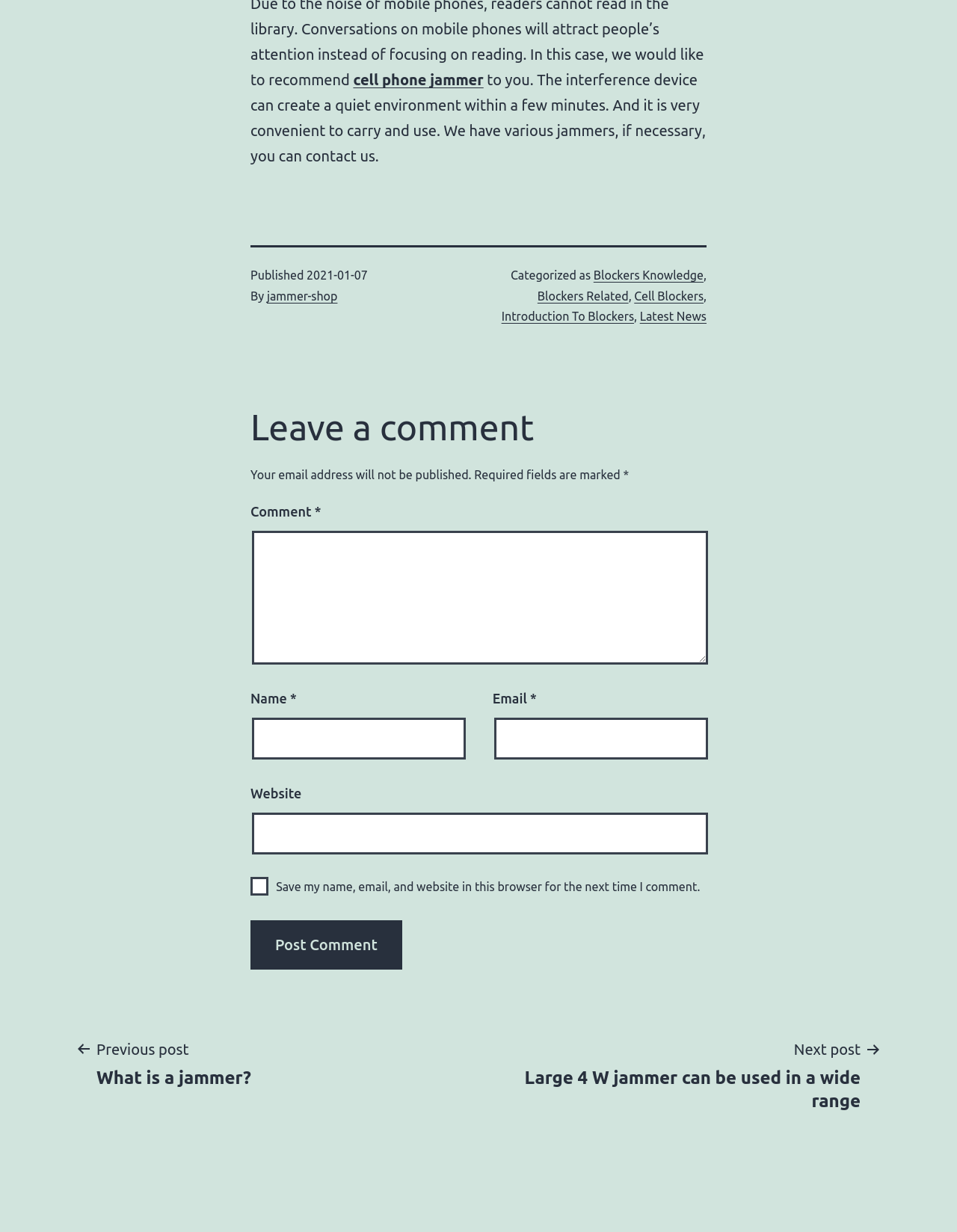Pinpoint the bounding box coordinates for the area that should be clicked to perform the following instruction: "Post a comment".

[0.262, 0.747, 0.42, 0.787]